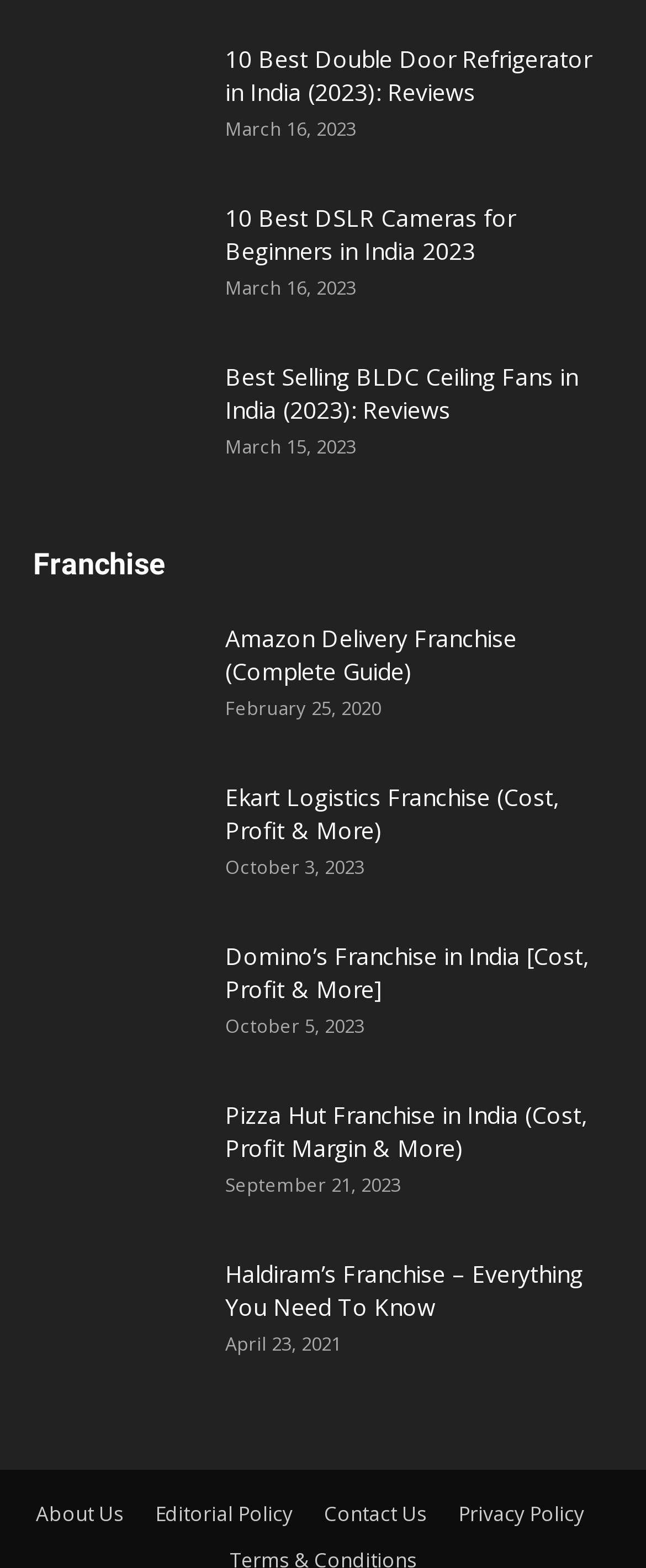Determine the bounding box coordinates of the region that needs to be clicked to achieve the task: "Get information about Domino's Franchise in India".

[0.349, 0.6, 0.949, 0.642]